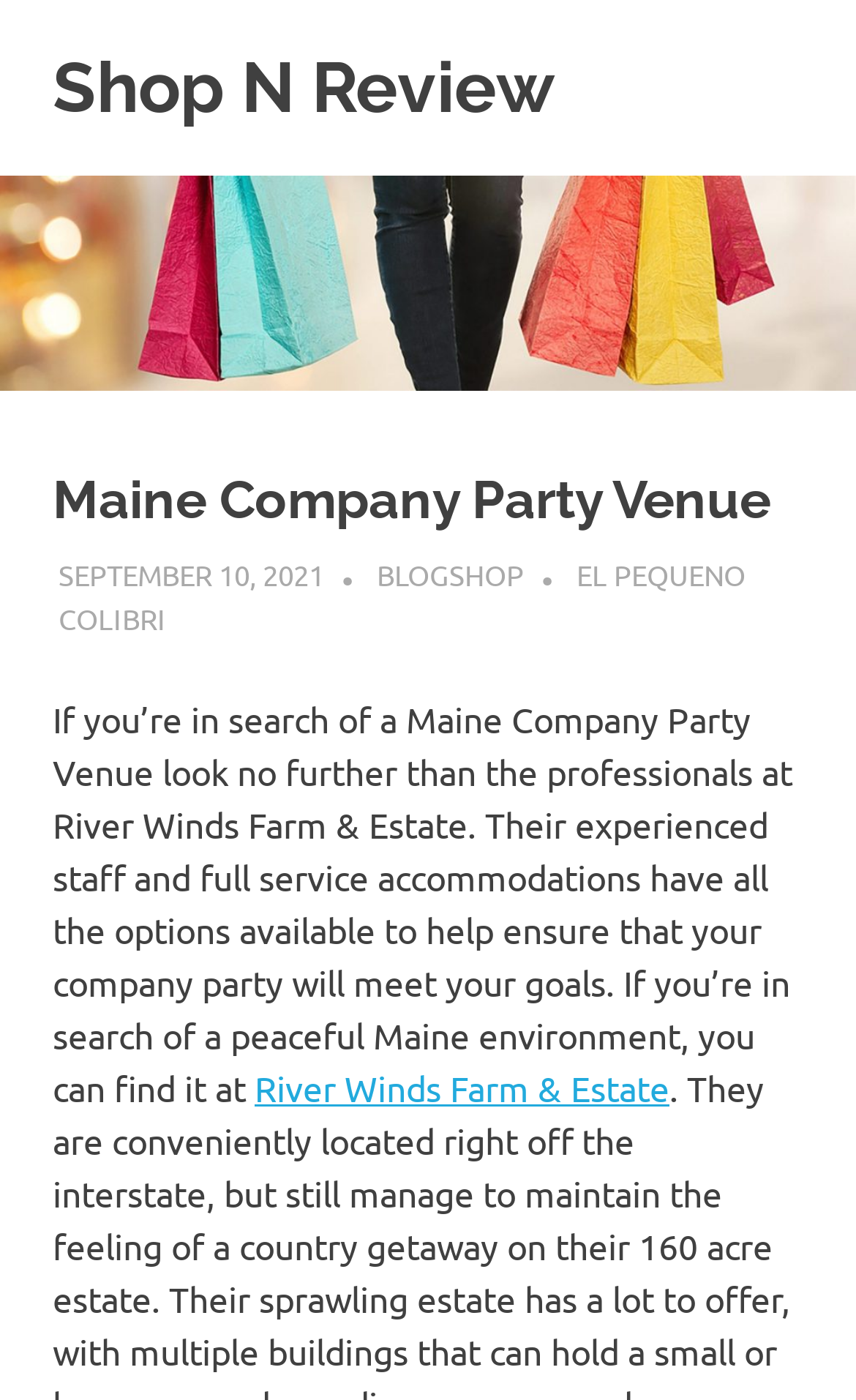What is the environment offered by River Winds Farm & Estate?
Based on the image, answer the question with a single word or brief phrase.

Peaceful Maine environment